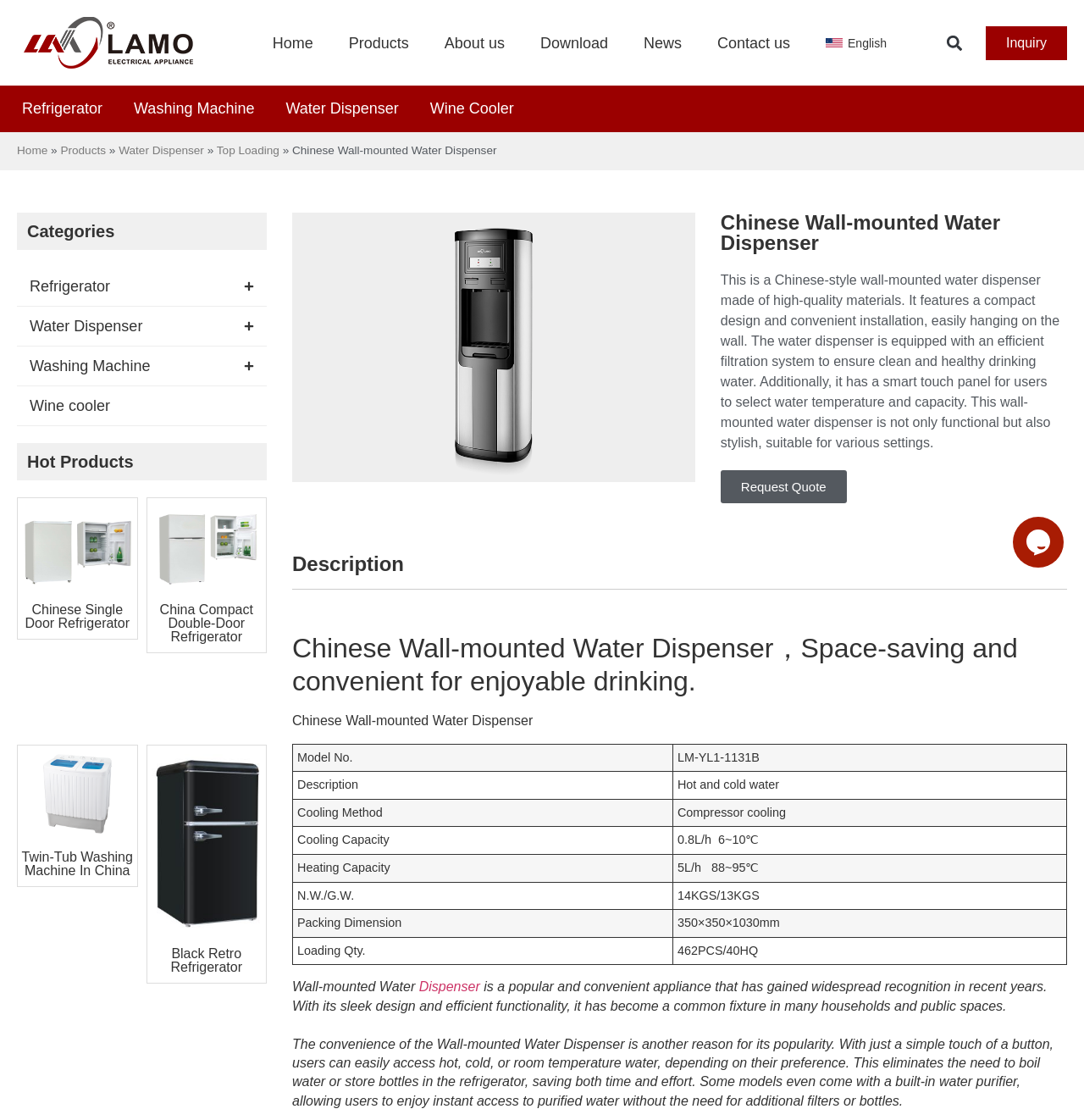What is the primary material of the water dispenser?
Give a detailed response to the question by analyzing the screenshot.

According to the product description, the water dispenser is made of high-quality materials, although the specific material is not specified.